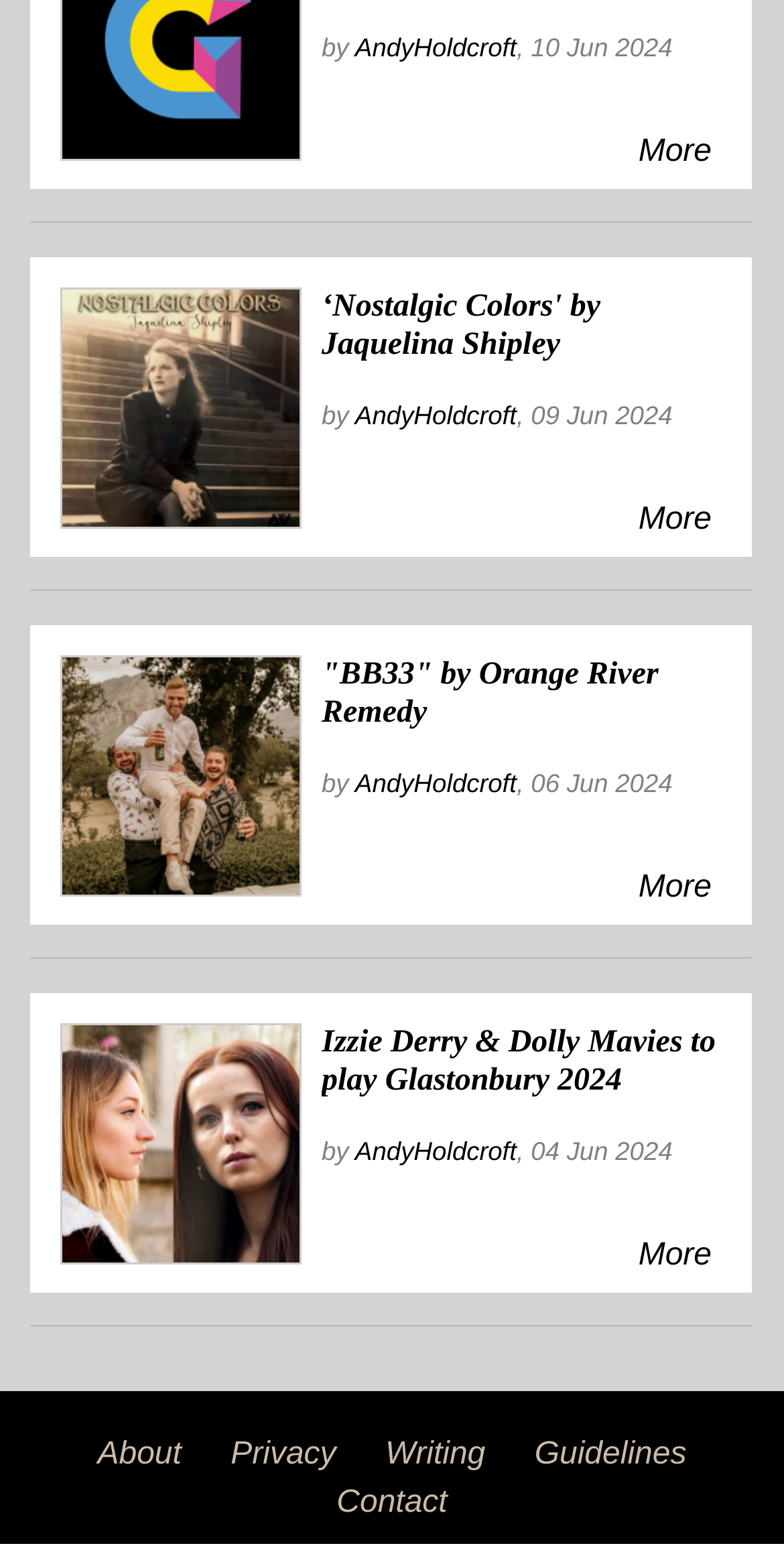Find the bounding box coordinates corresponding to the UI element with the description: "Contact". The coordinates should be formatted as [left, top, right, bottom], with values as floats between 0 and 1.

[0.429, 0.953, 0.571, 0.974]